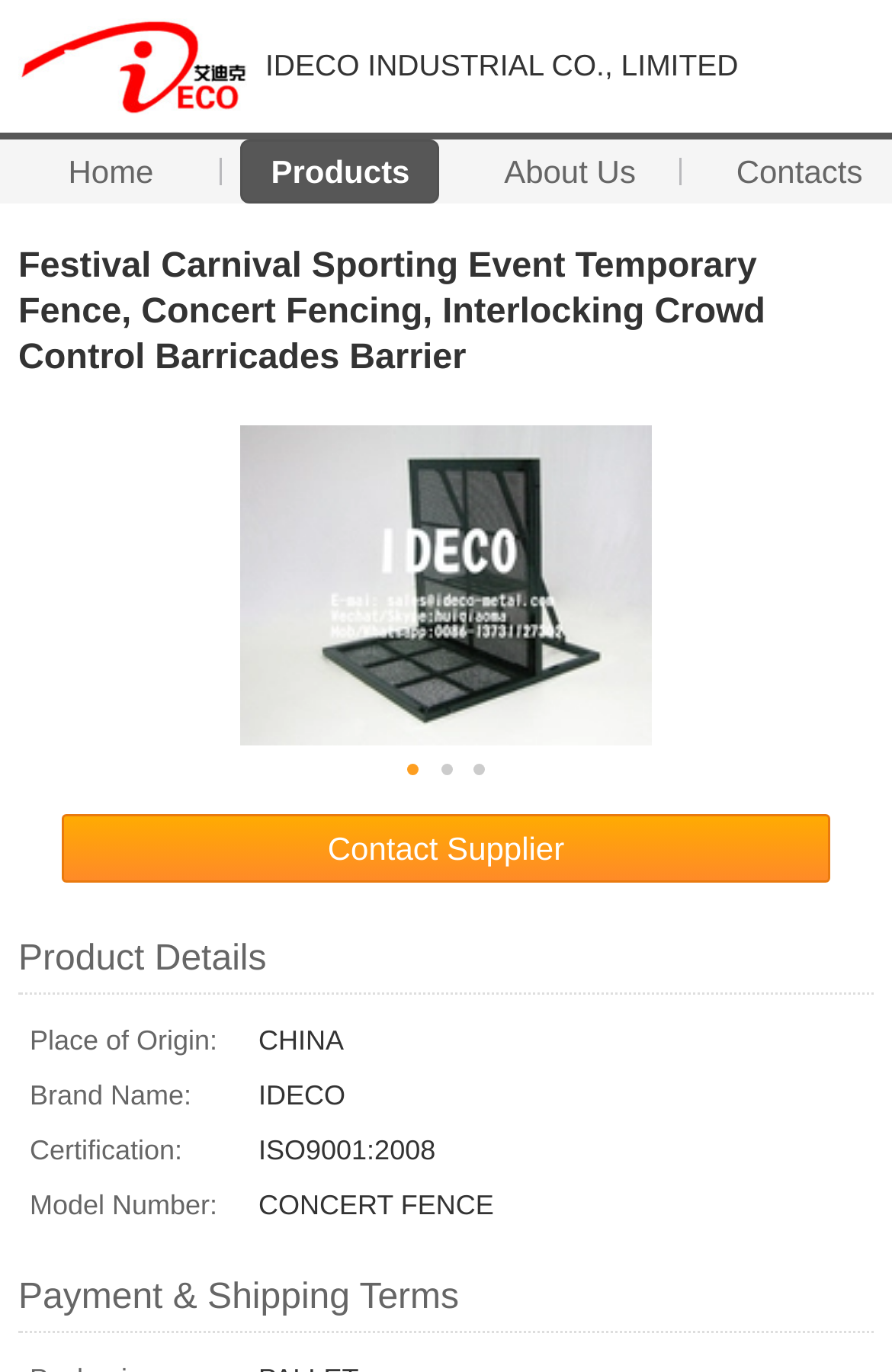Can you look at the image and give a comprehensive answer to the question:
What is the certification of the product?

I found the certification by looking at the table under 'Product Details' section, where it lists 'Certification:' as 'ISO9001:2008'.